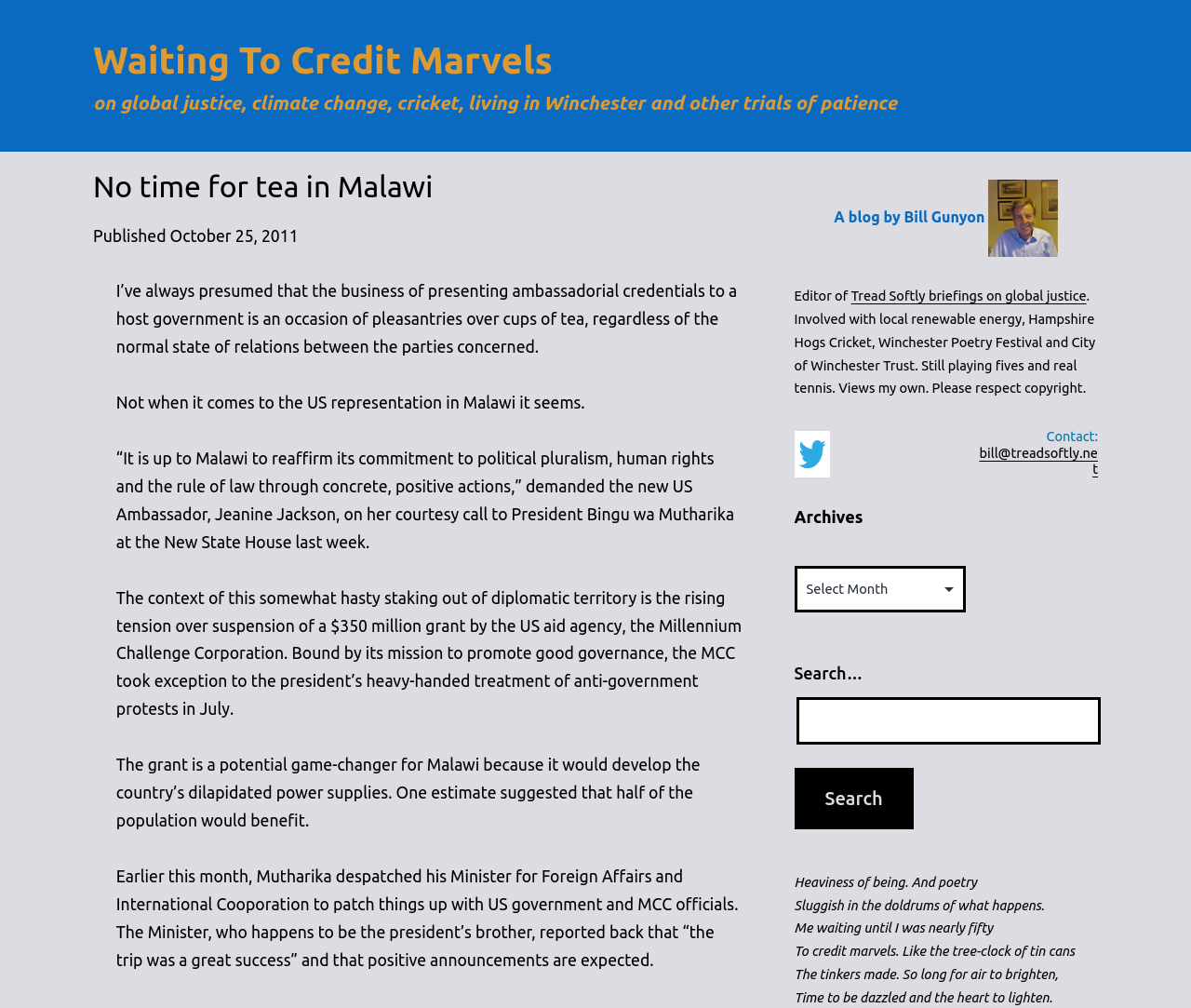Provide a brief response using a word or short phrase to this question:
Who is the author of this blog?

Bill Gunyon